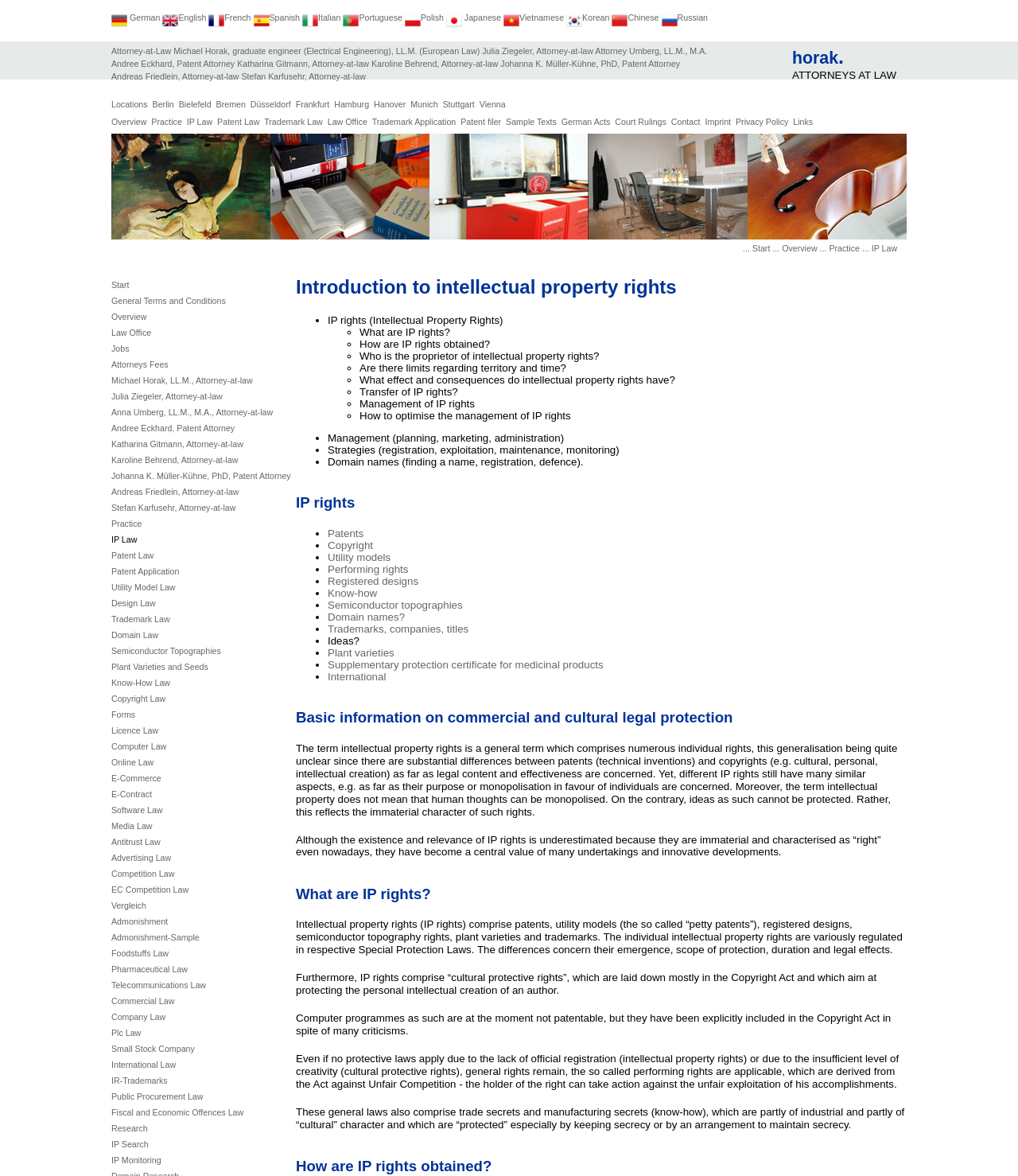Respond to the question with just a single word or phrase: 
What is the profession of Michael Horak?

Attorney-at-Law